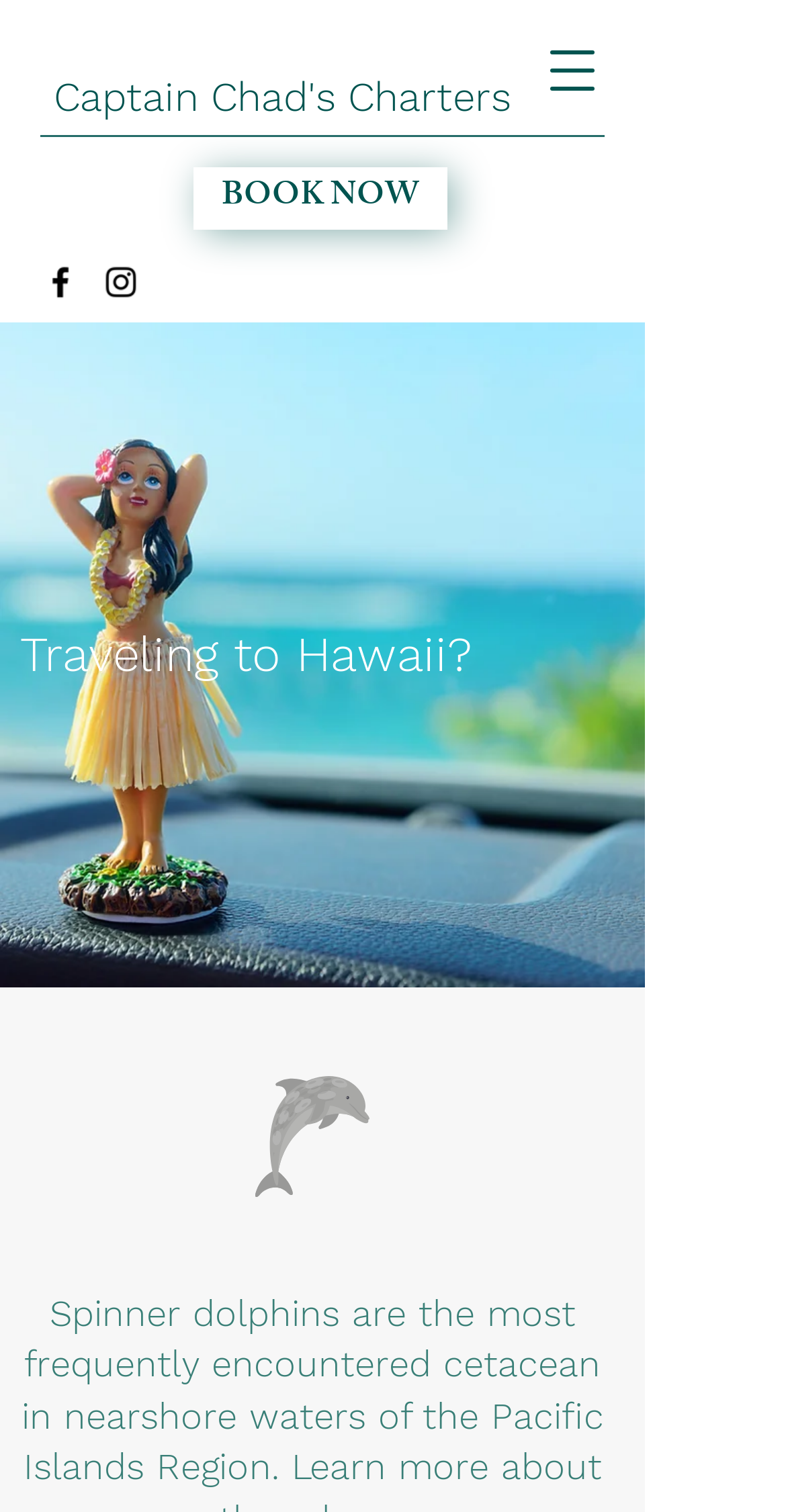What is the theme of the image on the webpage?
Provide a one-word or short-phrase answer based on the image.

Hula Dancer